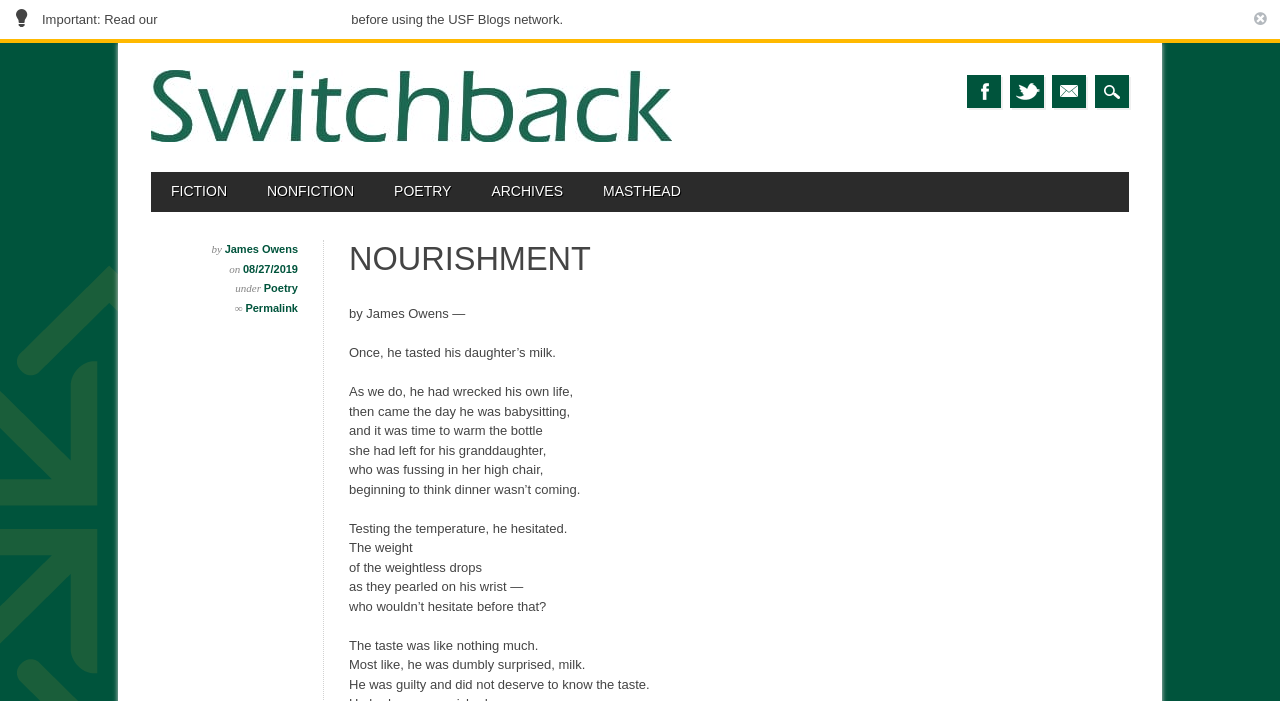Extract the bounding box coordinates of the UI element described: "blog and commenting guidelines". Provide the coordinates in the format [left, top, right, bottom] with values ranging from 0 to 1.

[0.126, 0.016, 0.272, 0.038]